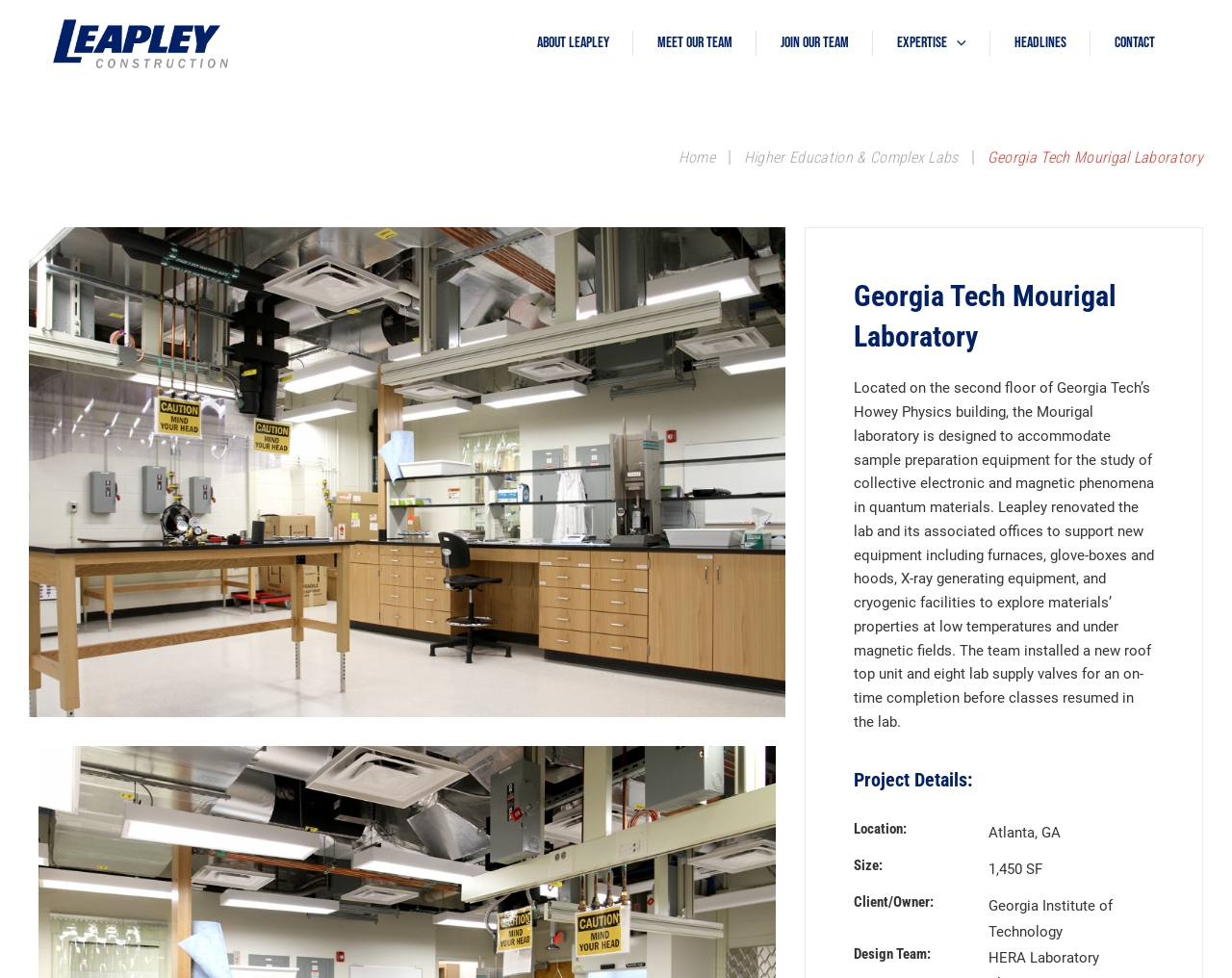Determine the bounding box coordinates for the clickable element to execute this instruction: "Visit Facebook page". Provide the coordinates as four float numbers between 0 and 1, i.e., [left, top, right, bottom].

None